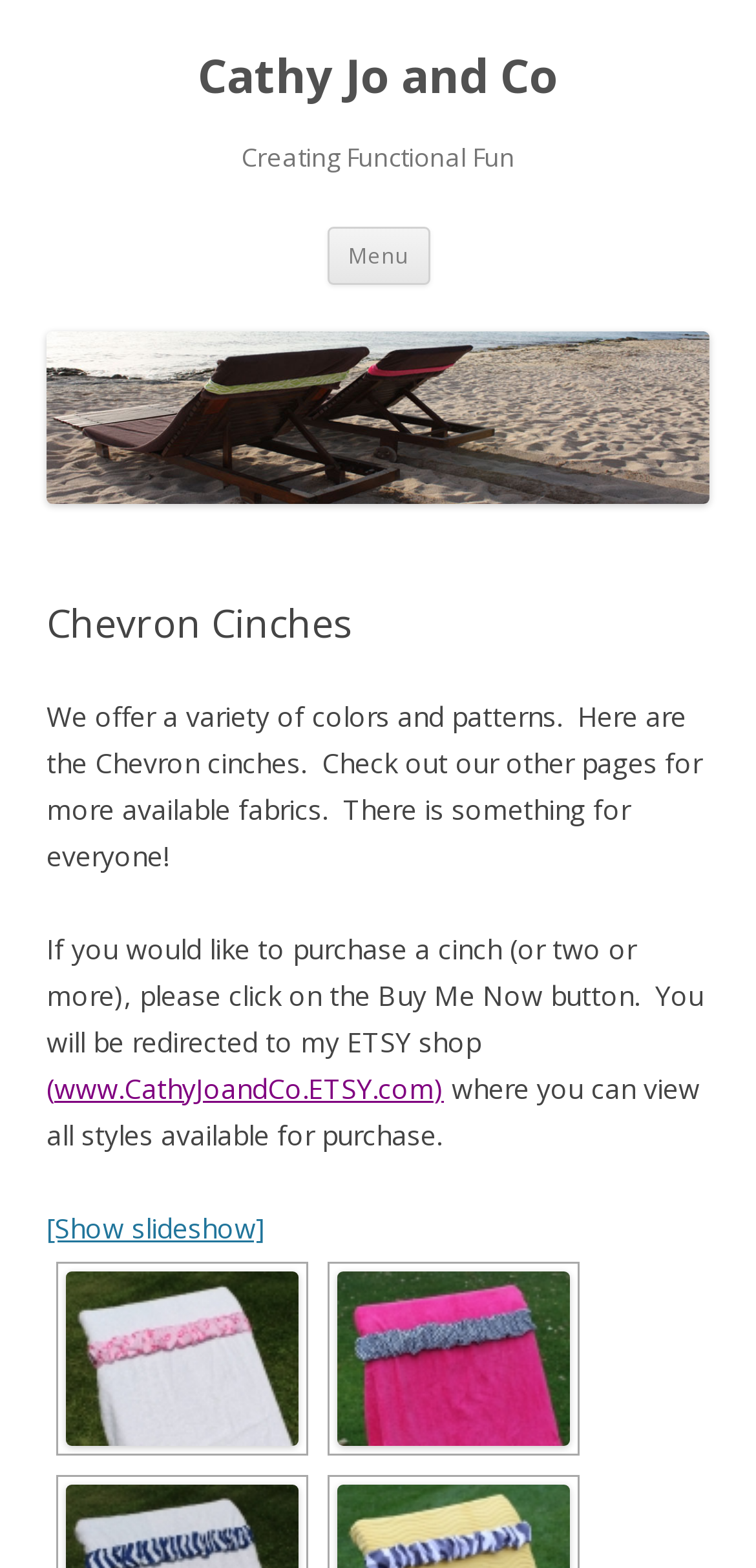Review the image closely and give a comprehensive answer to the question: What is the company name?

The company name can be found in the top-left corner of the webpage, where it is written as 'Cathy Jo and Co' in a heading element.